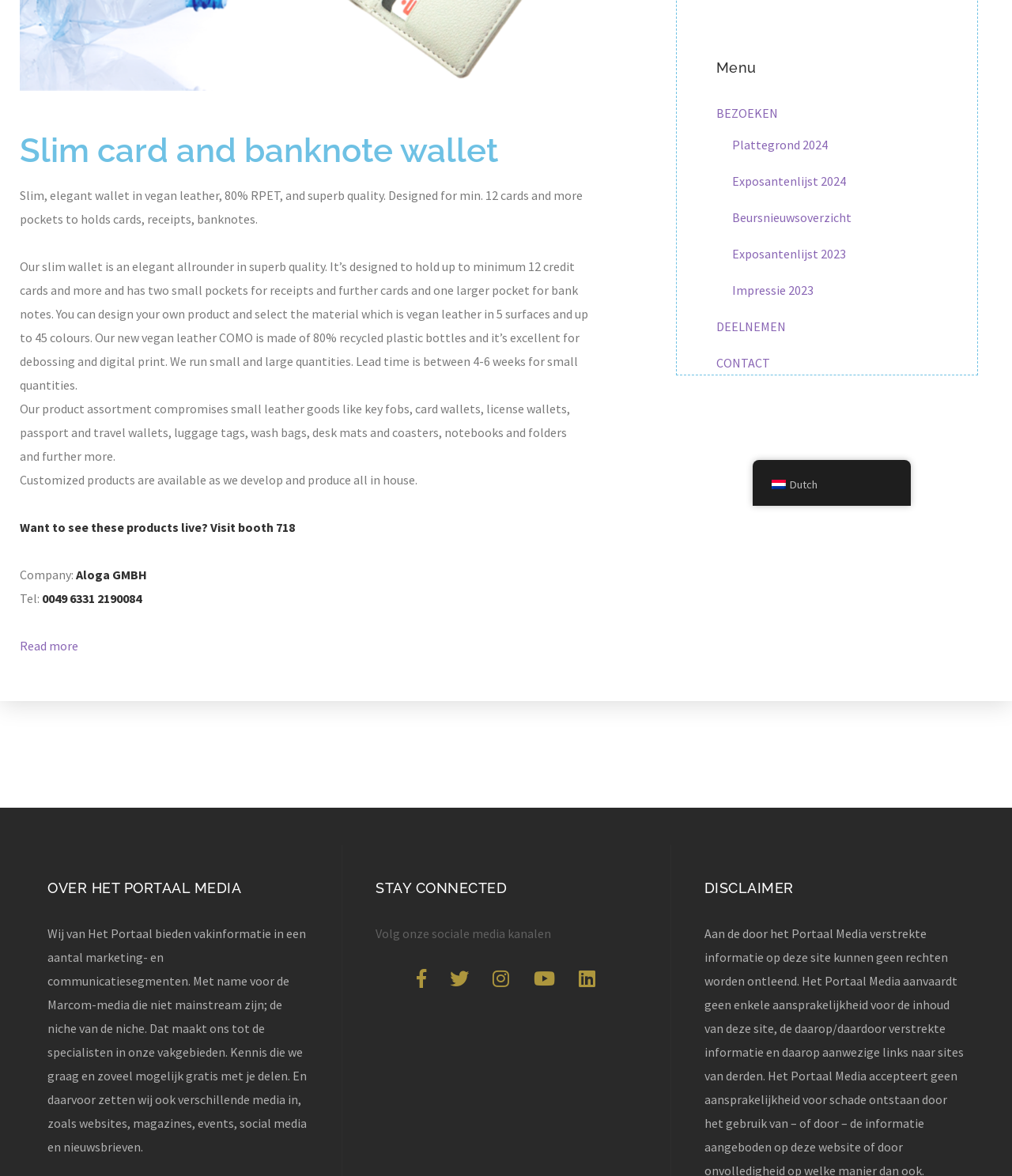For the given element description Dutch English German Dutch, determine the bounding box coordinates of the UI element. The coordinates should follow the format (top-left x, top-left y, bottom-right x, bottom-right y) and be within the range of 0 to 1.

[0.744, 0.391, 0.9, 0.43]